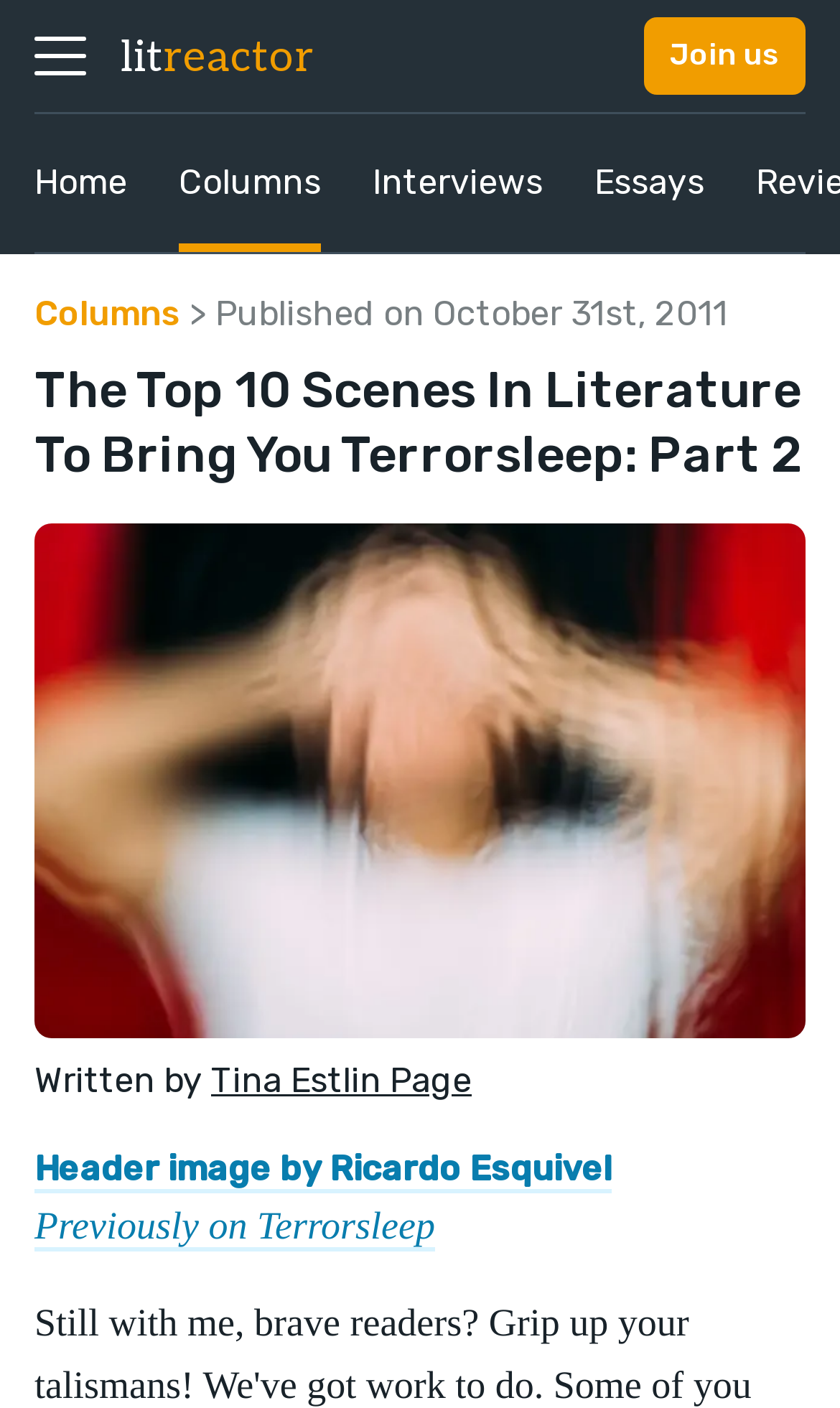What is the name of the website?
Please provide a detailed and comprehensive answer to the question.

I found the name of the website by looking at the heading 'litreactor' which is located at the top of the webpage and is also a link.